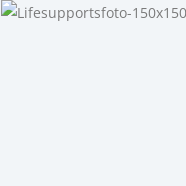Construct a detailed narrative about the image.

The image features a small icon labeled "Lifesupportsfoto," which likely represents a visual element related to the blog post about relationship counseling. Positioned amidst text that introduces the author's personal reflections on starting a blog, this image adds a visual touch to the overall narrative. The surrounding blog content discusses the complexities of writing and sharing relationship advice, emphasizing the author's journey and intentions to provide valuable insights. The image serves to enhance the reader's engagement with the post, complementing the themes of connection and communication explored in the text.